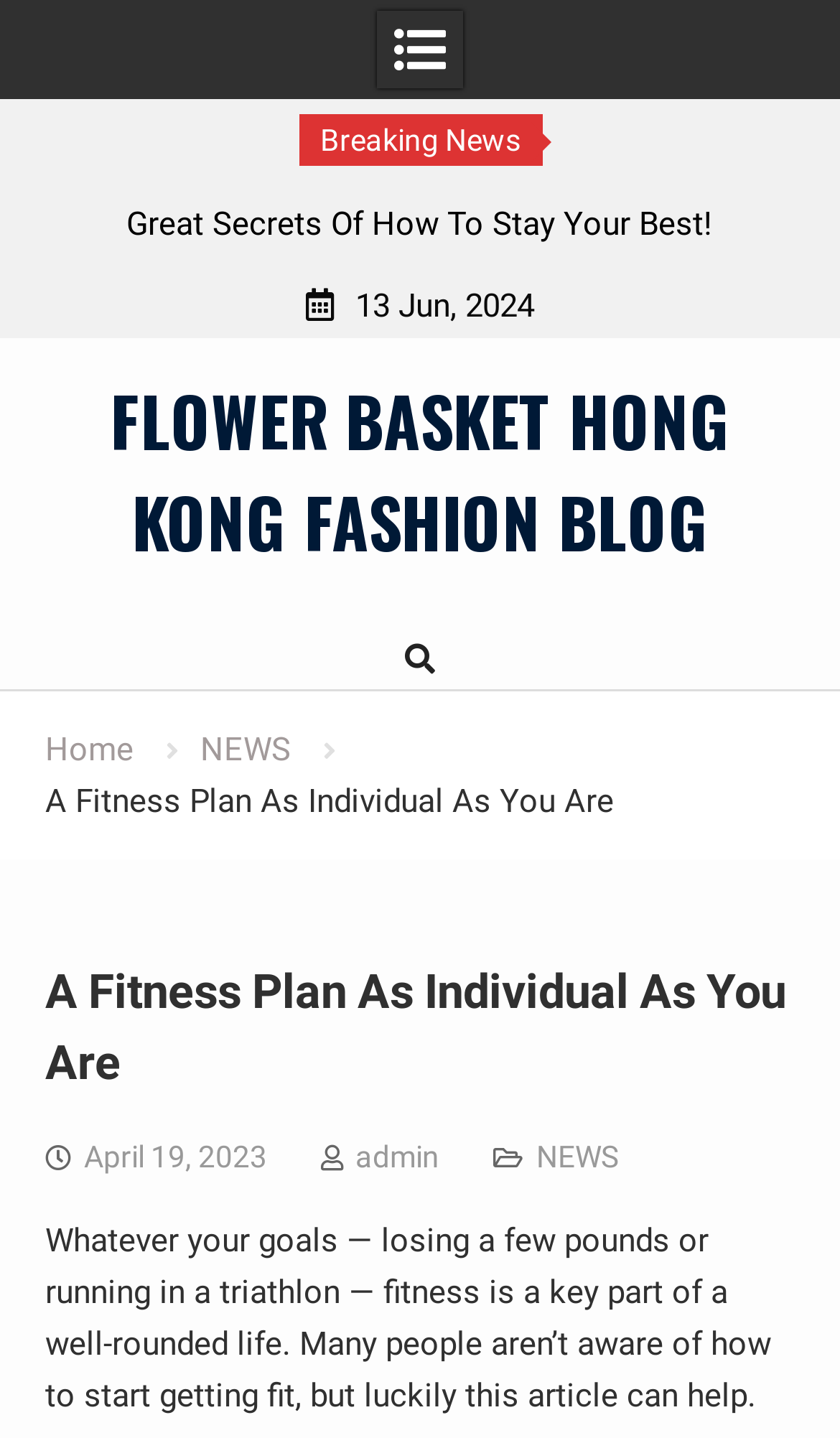Find the bounding box coordinates for the area you need to click to carry out the instruction: "Read breaking news". The coordinates should be four float numbers between 0 and 1, indicated as [left, top, right, bottom].

[0.381, 0.085, 0.619, 0.109]